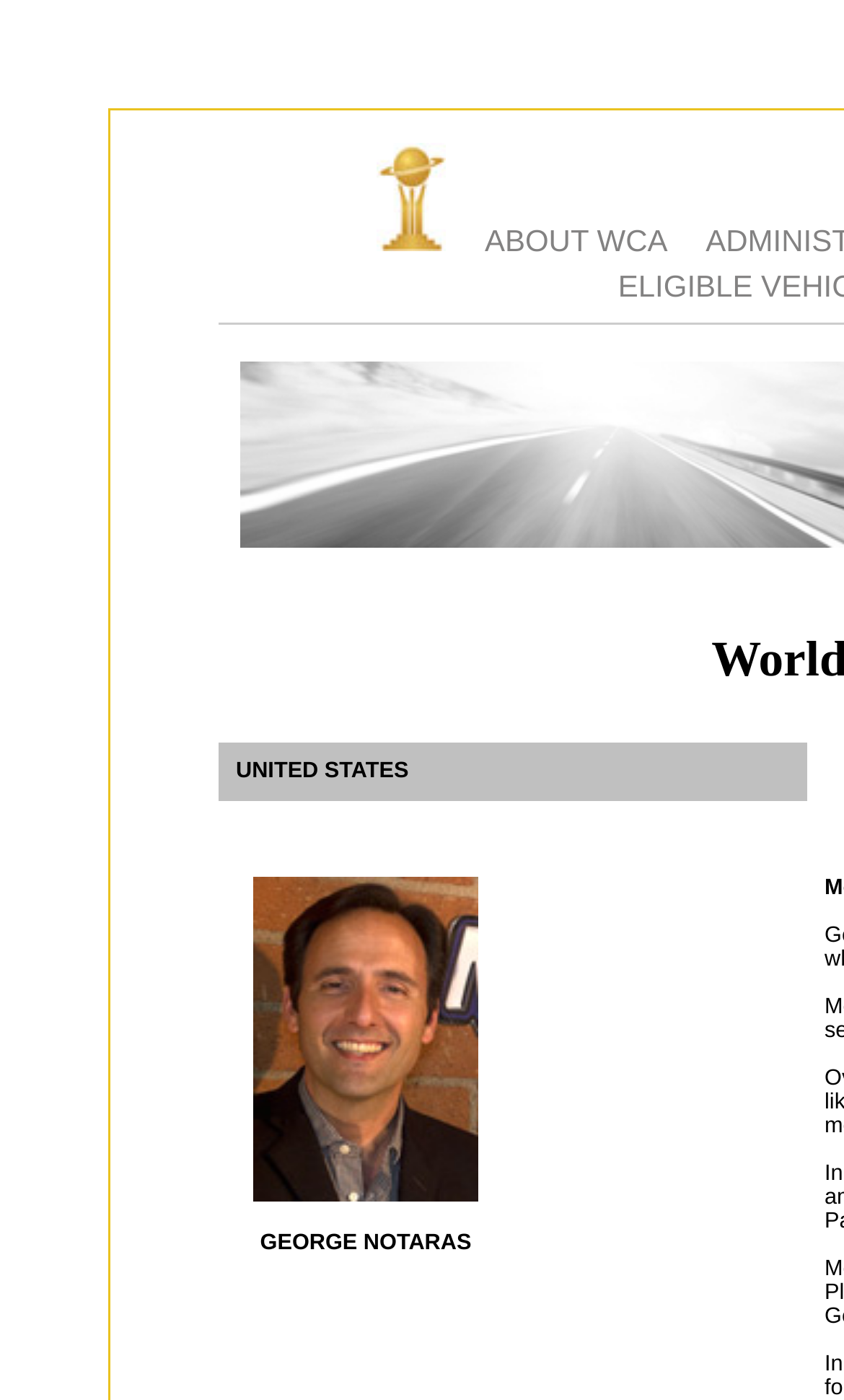Provide a thorough summary of the webpage.

The webpage is about the World Car Awards (WCA), a program initiated and organized by automotive journalists from around the world. 

At the top, there is a link with an accompanying image on its left side. Below this, there is another link labeled "ABOUT WCA". 

To the right of the "ABOUT WCA" link, there is a table with two cells. The first cell contains the text "UNITED STATES", and the second cell is empty. 

Inside the second cell, there is an image positioned above a static text element that reads "GEORGE NOTARAS".